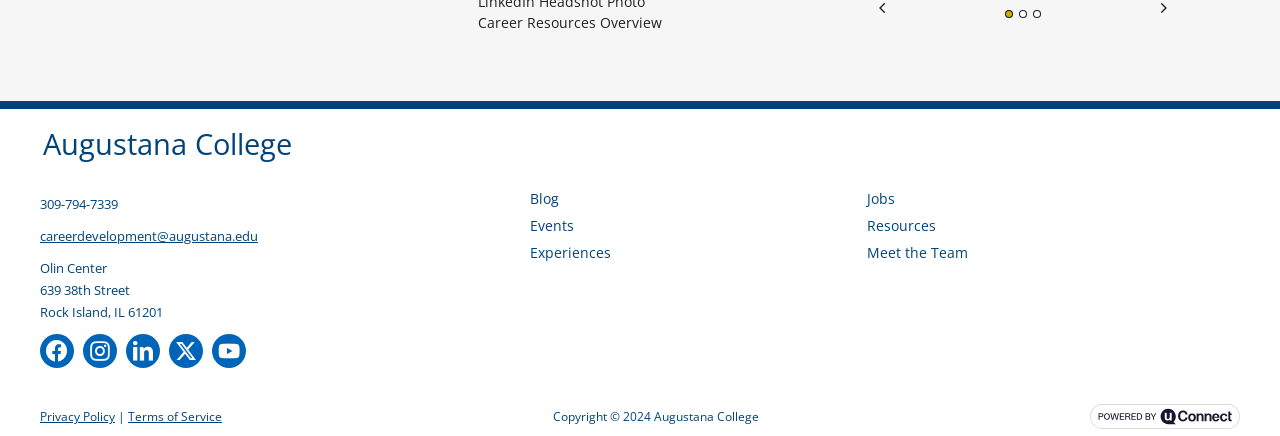Provide a brief response to the question below using a single word or phrase: 
Where is the Olin Center located?

639 38th Street, Rock Island, IL 61201